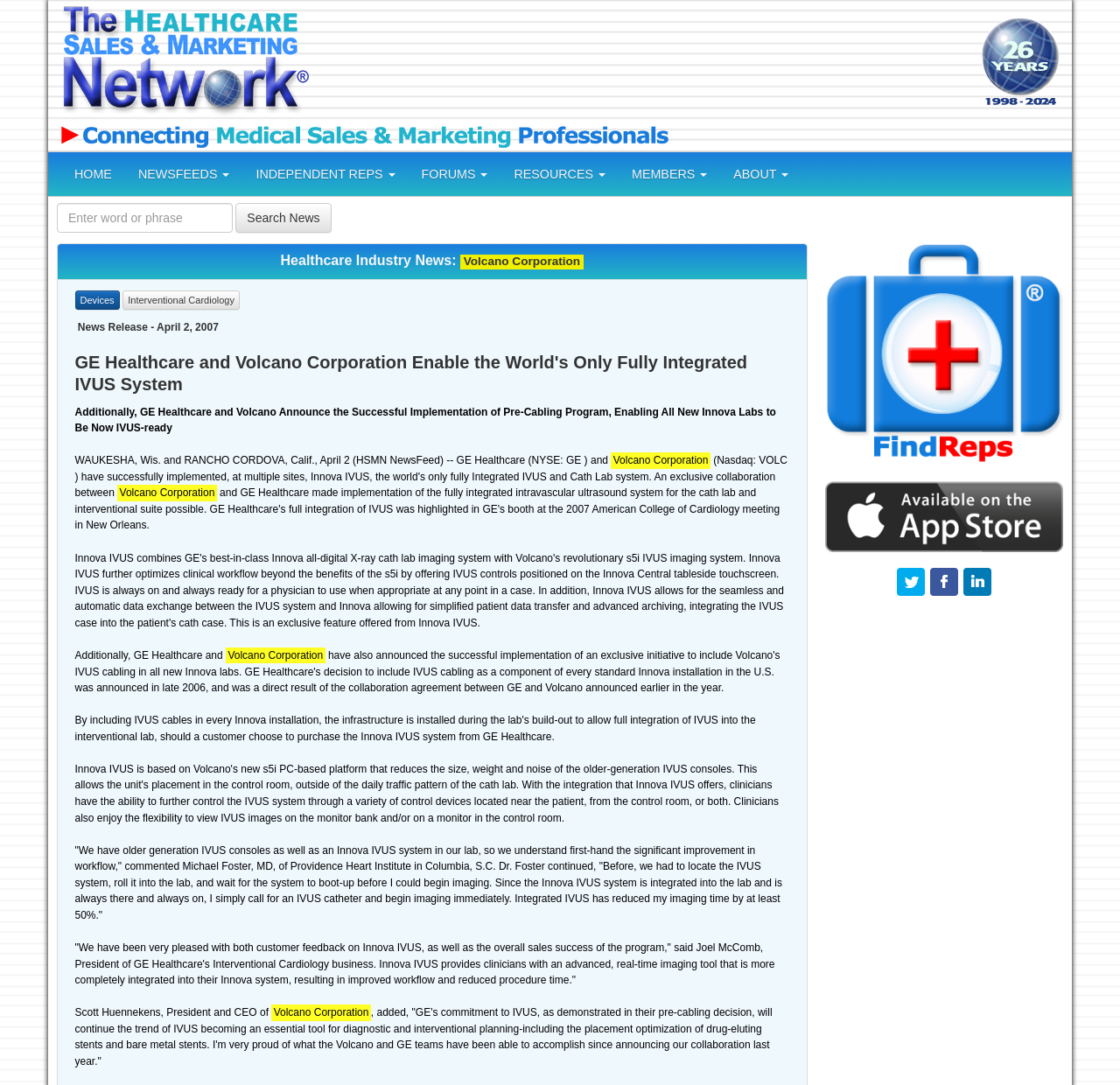Respond with a single word or phrase to the following question:
What is the name of the company mentioned in the news release?

Volcano Corporation